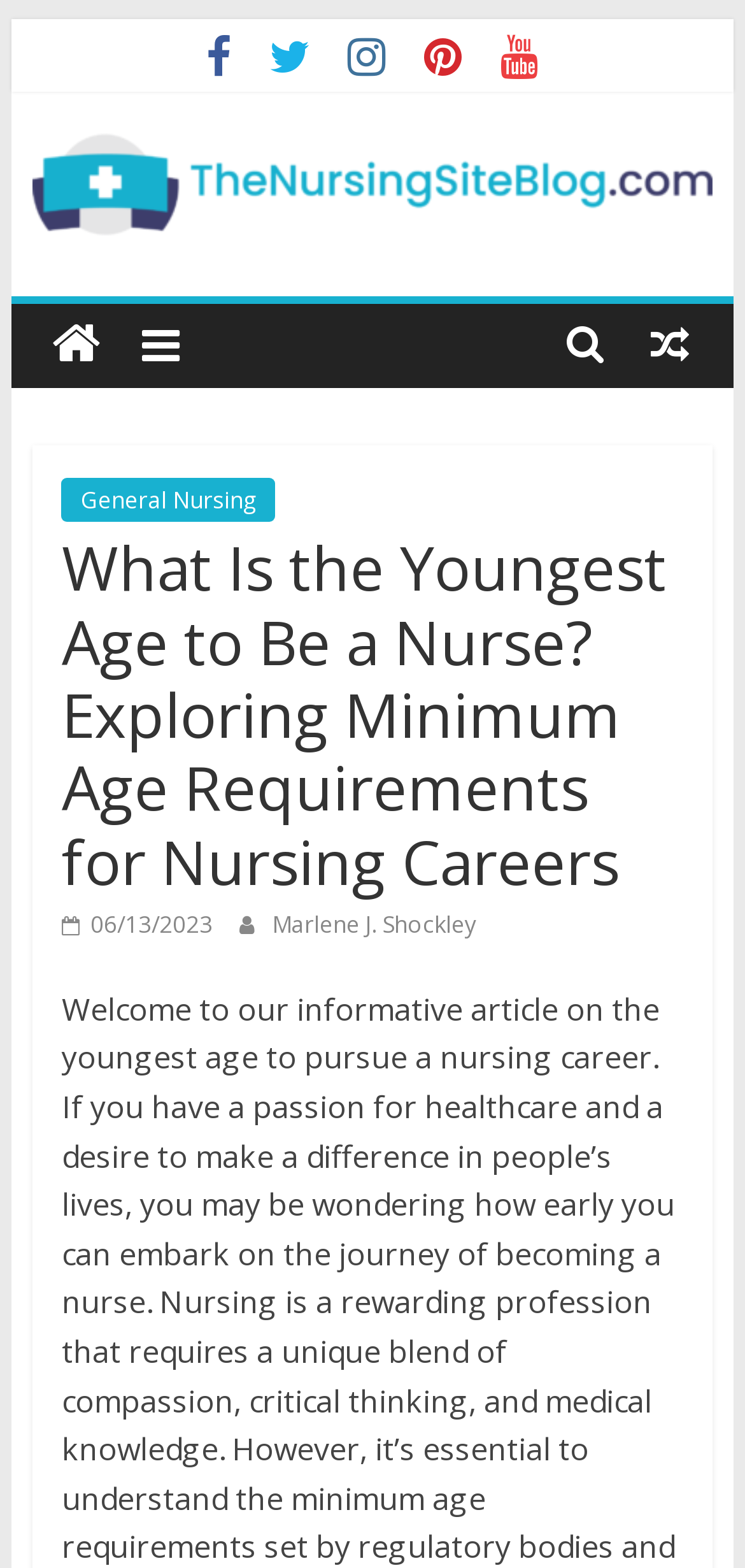Craft a detailed narrative of the webpage's structure and content.

The webpage is an article from "The Nursing Blog" that discusses the youngest age to pursue a nursing career. At the top left corner, there is a link to "Skip to content". Next to it, there are several social media links represented by icons. The blog's title, "The Nursing Blog", is displayed prominently at the top center of the page, accompanied by an image. 

Below the title, there is a heading that repeats the blog's title. To the right of the heading, there is a link represented by an icon. On the right side of the page, there is another link represented by an icon. 

The main content of the article is divided into sections. The first section has a heading that asks "What Is the Youngest Age to Be a Nurse? Exploring Minimum Age Requirements for Nursing Careers". This section takes up most of the page's width. 

Below the heading, there is a link that displays the publication date, "06/13/2023", accompanied by an icon. Next to it, there is a link that displays the author's name, "Marlene J. Shockley".